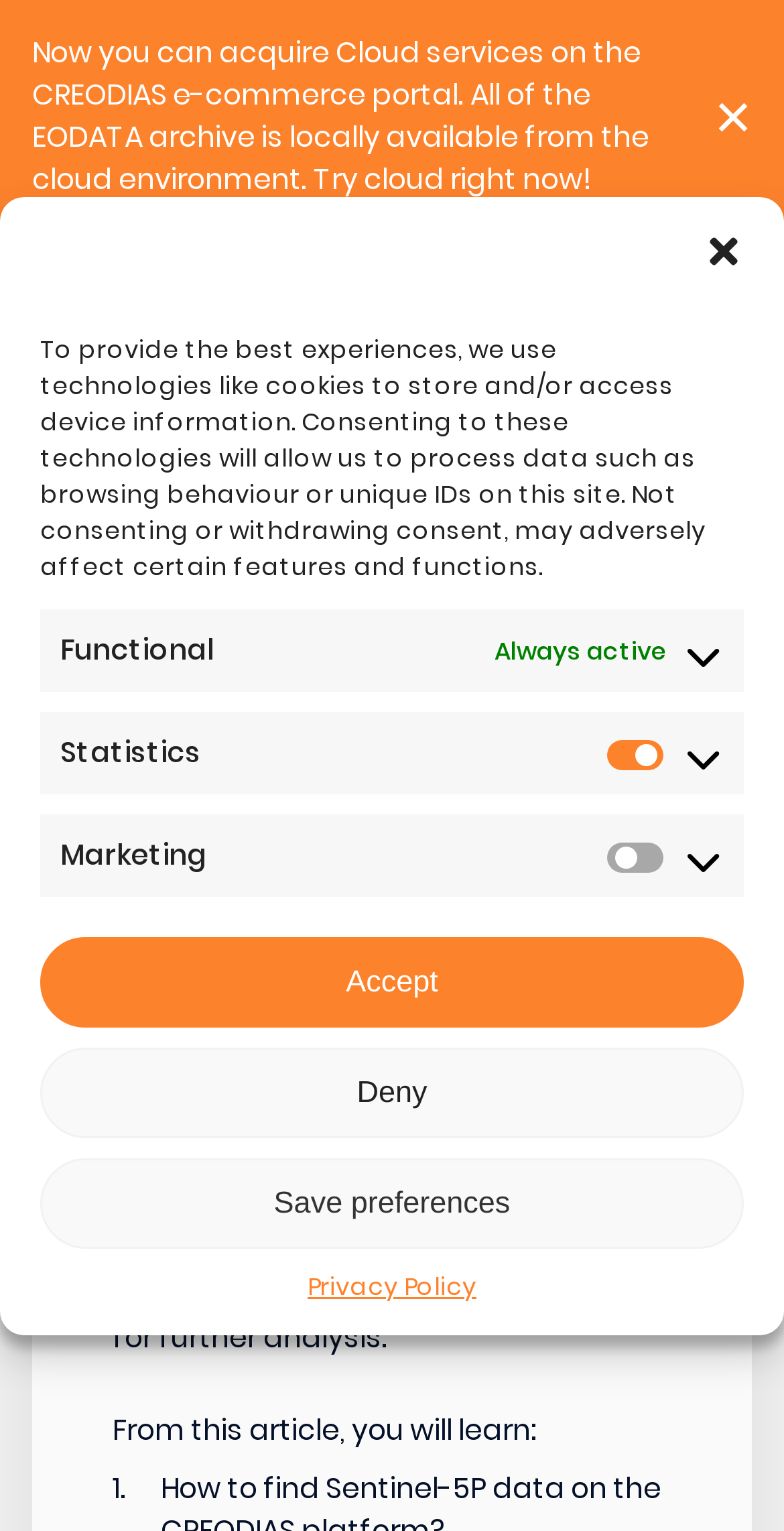Locate the bounding box coordinates of the item that should be clicked to fulfill the instruction: "Close the dialog".

[0.897, 0.148, 0.949, 0.175]